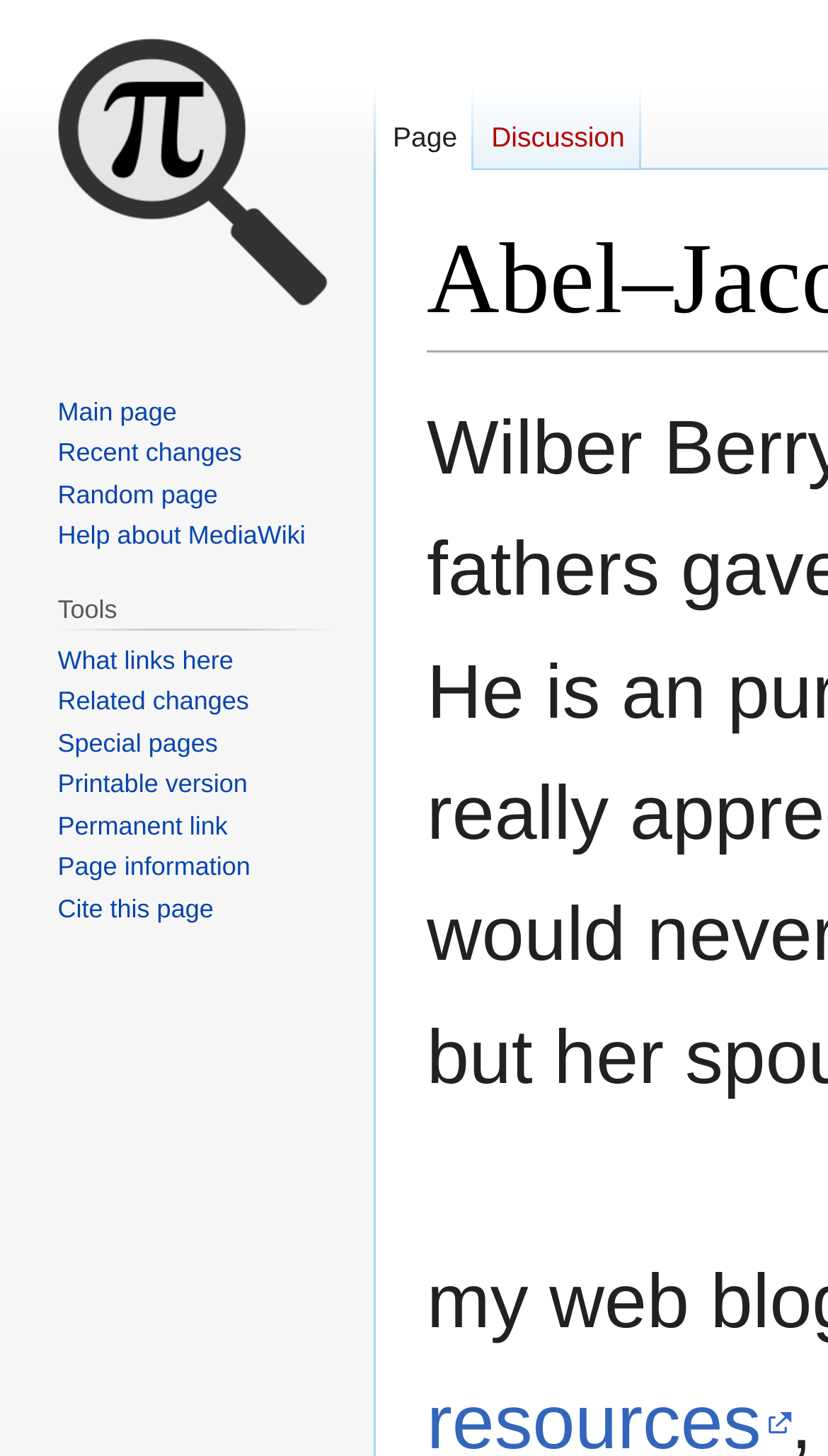How many navigation sections are there?
Relying on the image, give a concise answer in one word or a brief phrase.

3